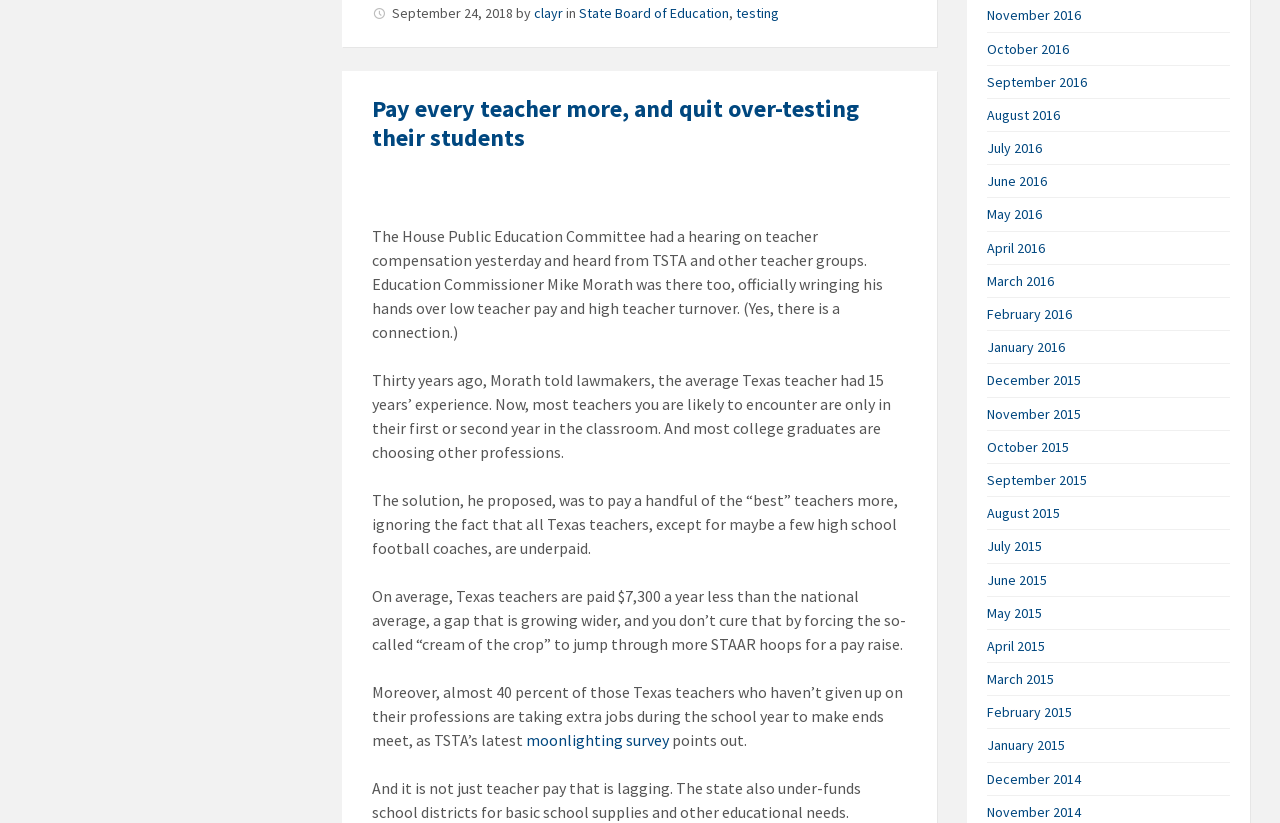Please provide the bounding box coordinates for the UI element as described: "State Board of Education". The coordinates must be four floats between 0 and 1, represented as [left, top, right, bottom].

[0.453, 0.004, 0.57, 0.026]